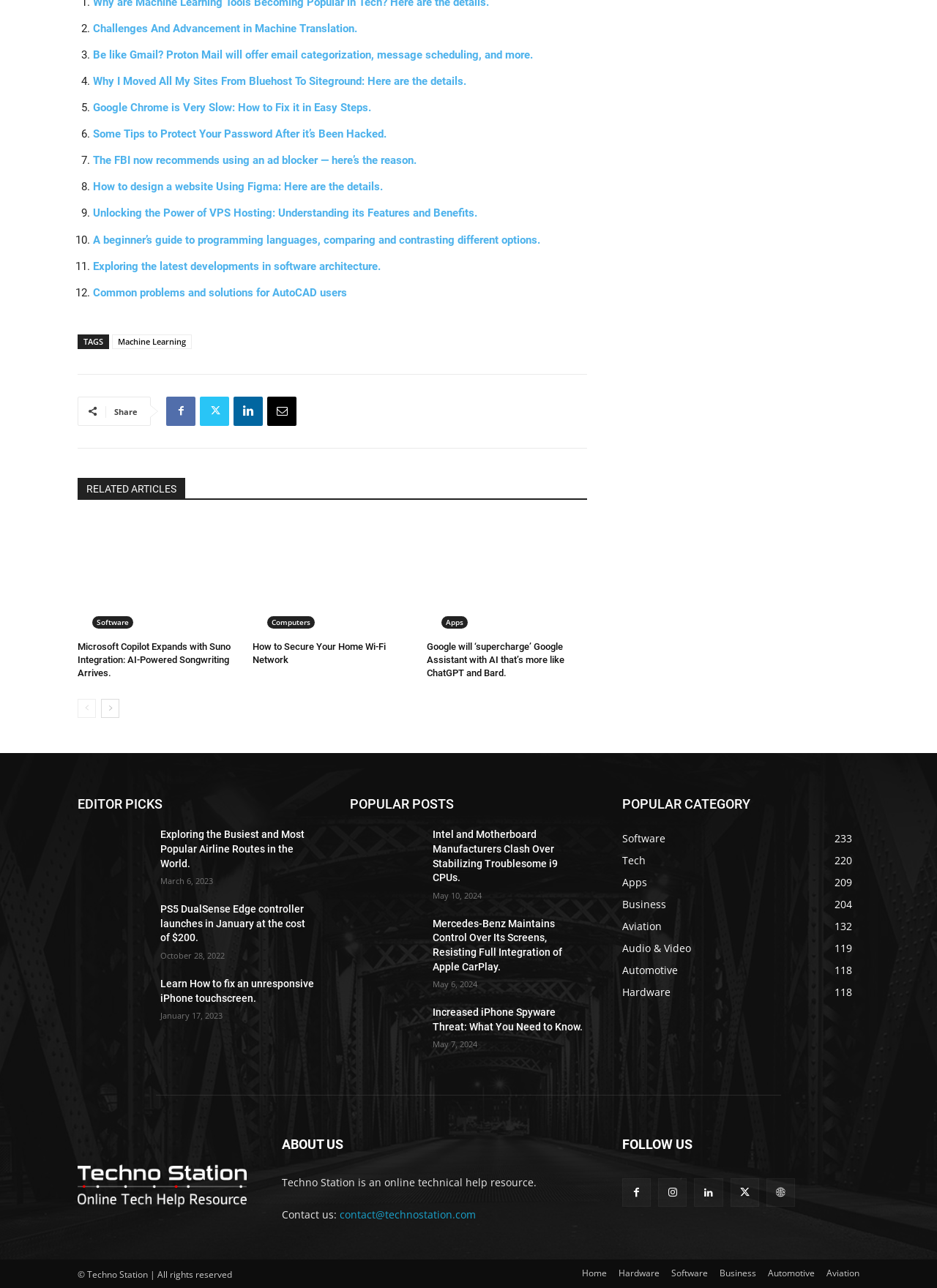Please find the bounding box for the UI component described as follows: "aria-label="next-page"".

[0.108, 0.543, 0.127, 0.558]